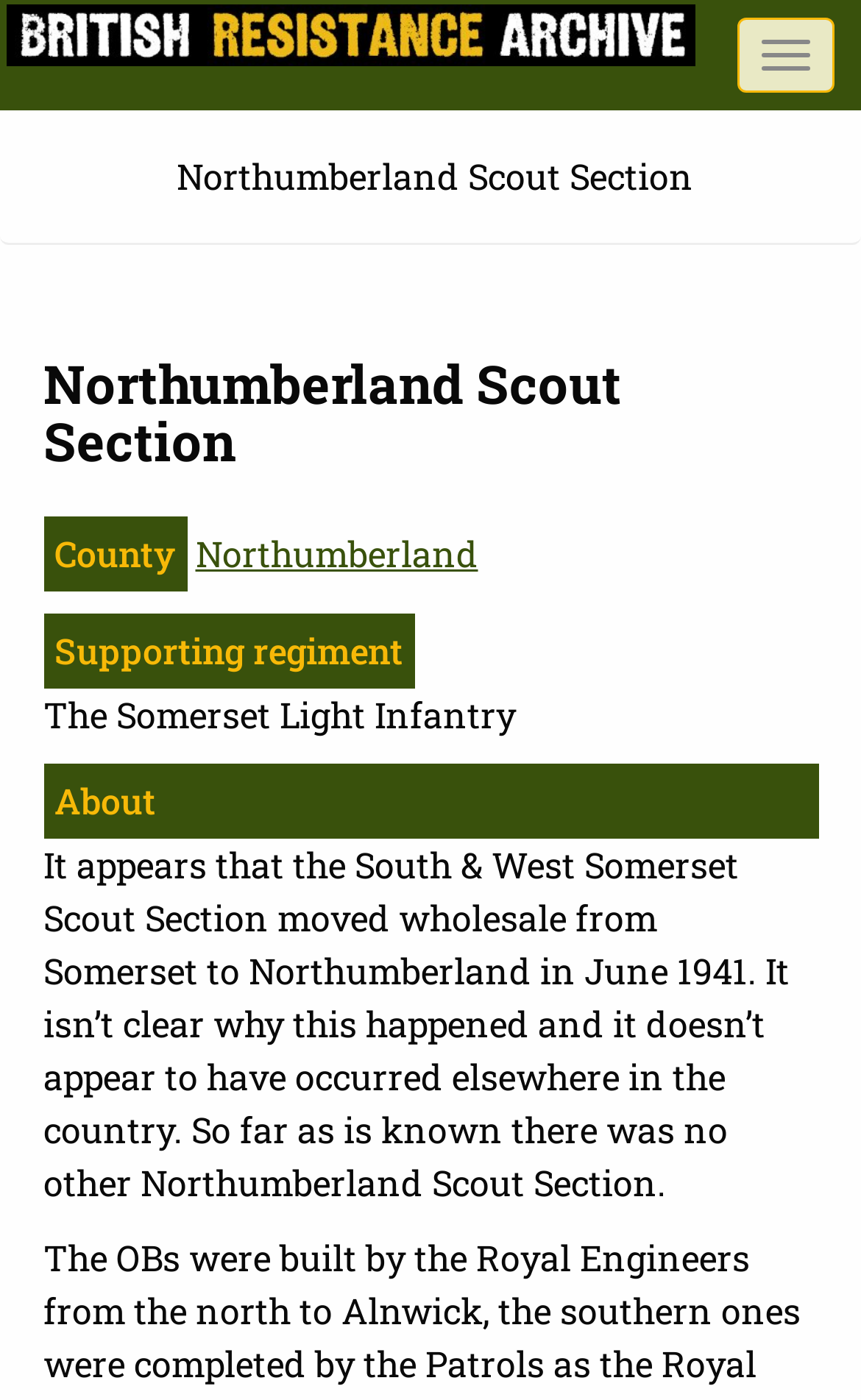Is there a logo link to the home page?
Look at the webpage screenshot and answer the question with a detailed explanation.

The presence of a logo link to the home page can be determined by examining the navigation section of the webpage. The image 'Logo link to home page' is located within the navigation section, which indicates that there is a logo link to the home page.